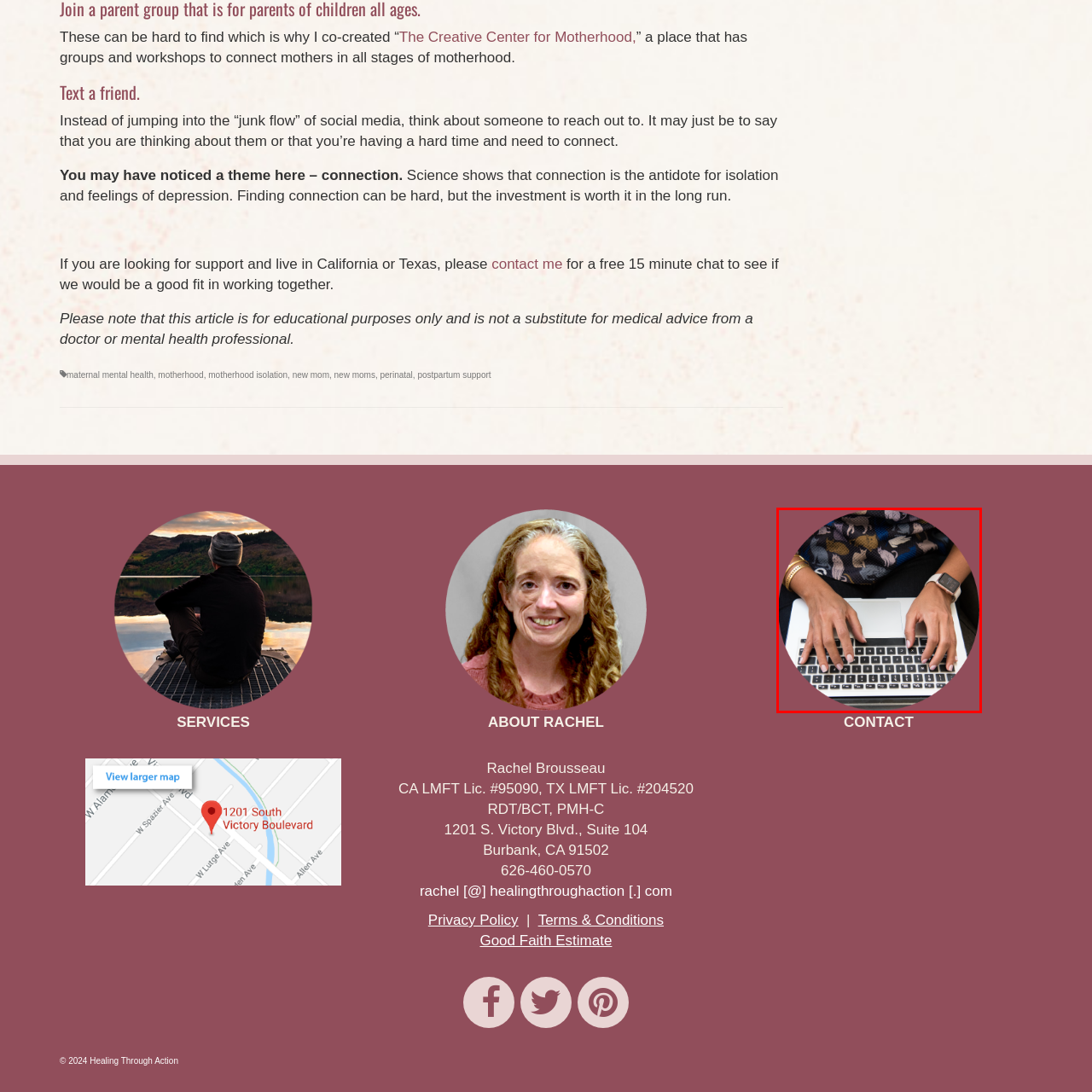What is the pattern on the person's top?
Look closely at the image contained within the red bounding box and answer the question in detail, using the visual information present.

The caption describes the person's top as having a colorful pattern of cats, which adds a playful touch to the scene. This suggests that the individual has a sense of humor and personality, and is not afraid to express themselves through their clothing.